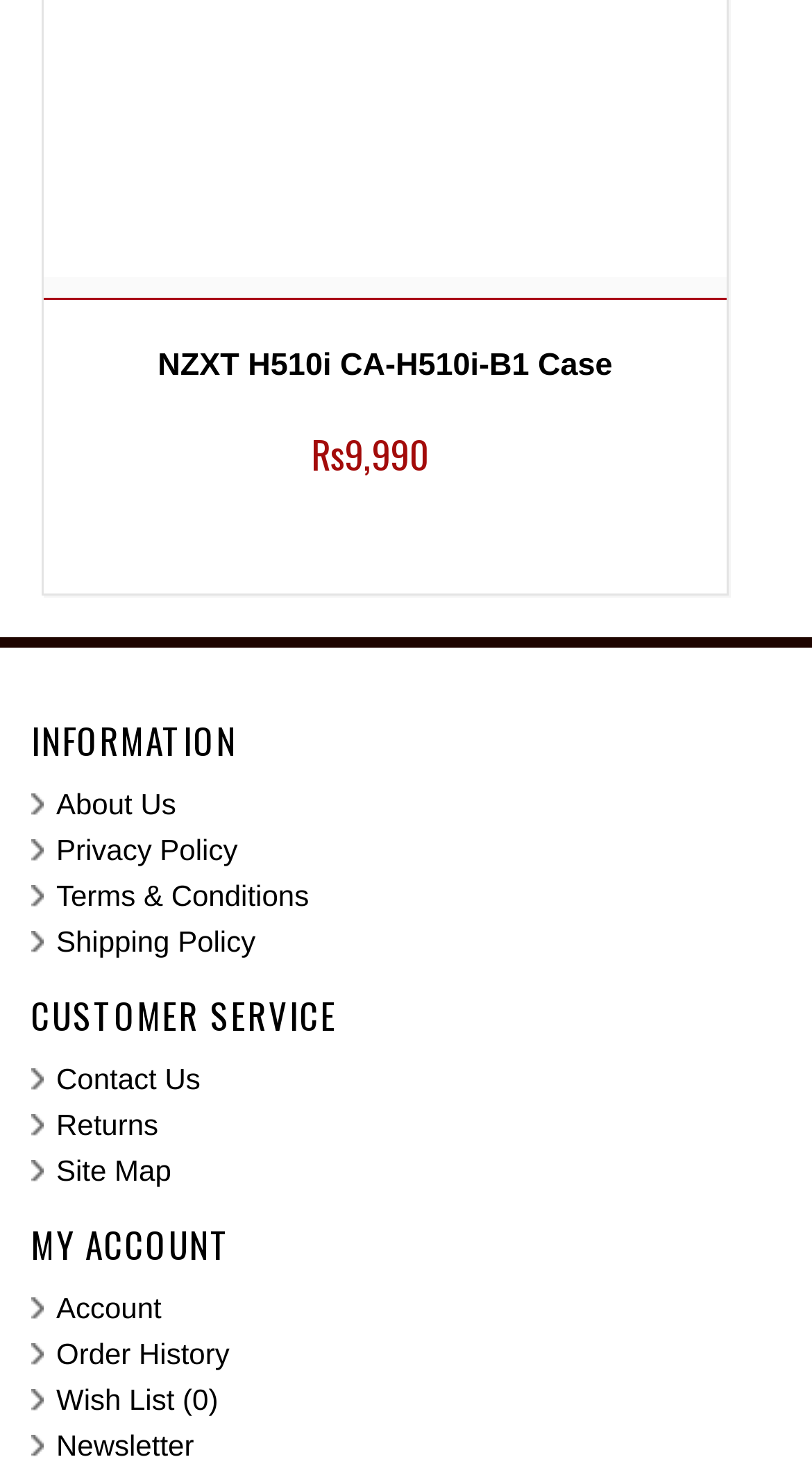Please locate the clickable area by providing the bounding box coordinates to follow this instruction: "Go to the 'PR' tag page".

None